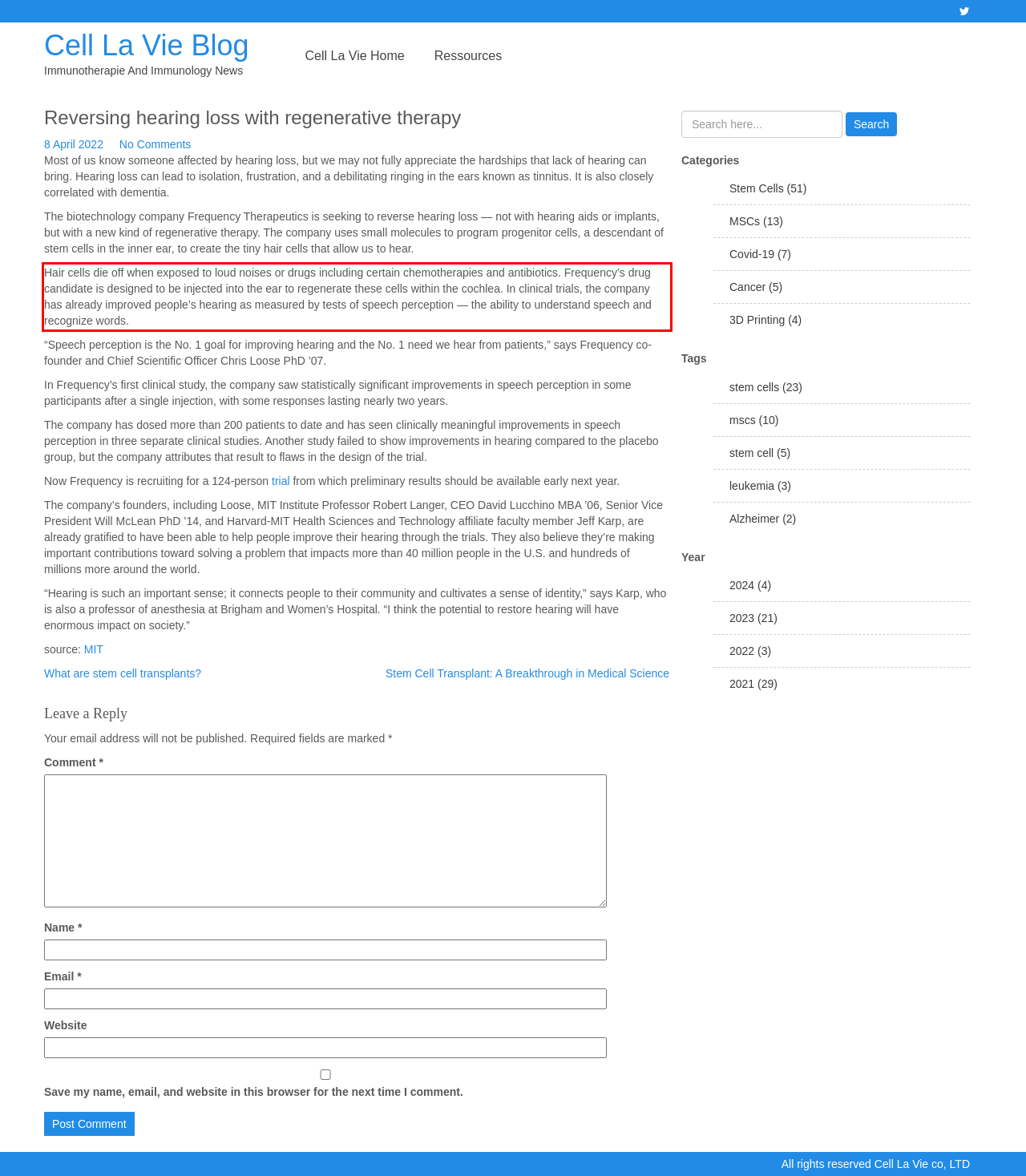Analyze the screenshot of the webpage that features a red bounding box and recognize the text content enclosed within this red bounding box.

Hair cells die off when exposed to loud noises or drugs including certain chemotherapies and antibiotics. Frequency’s drug candidate is designed to be injected into the ear to regenerate these cells within the cochlea. In clinical trials, the company has already improved people’s hearing as measured by tests of speech perception — the ability to understand speech and recognize words.